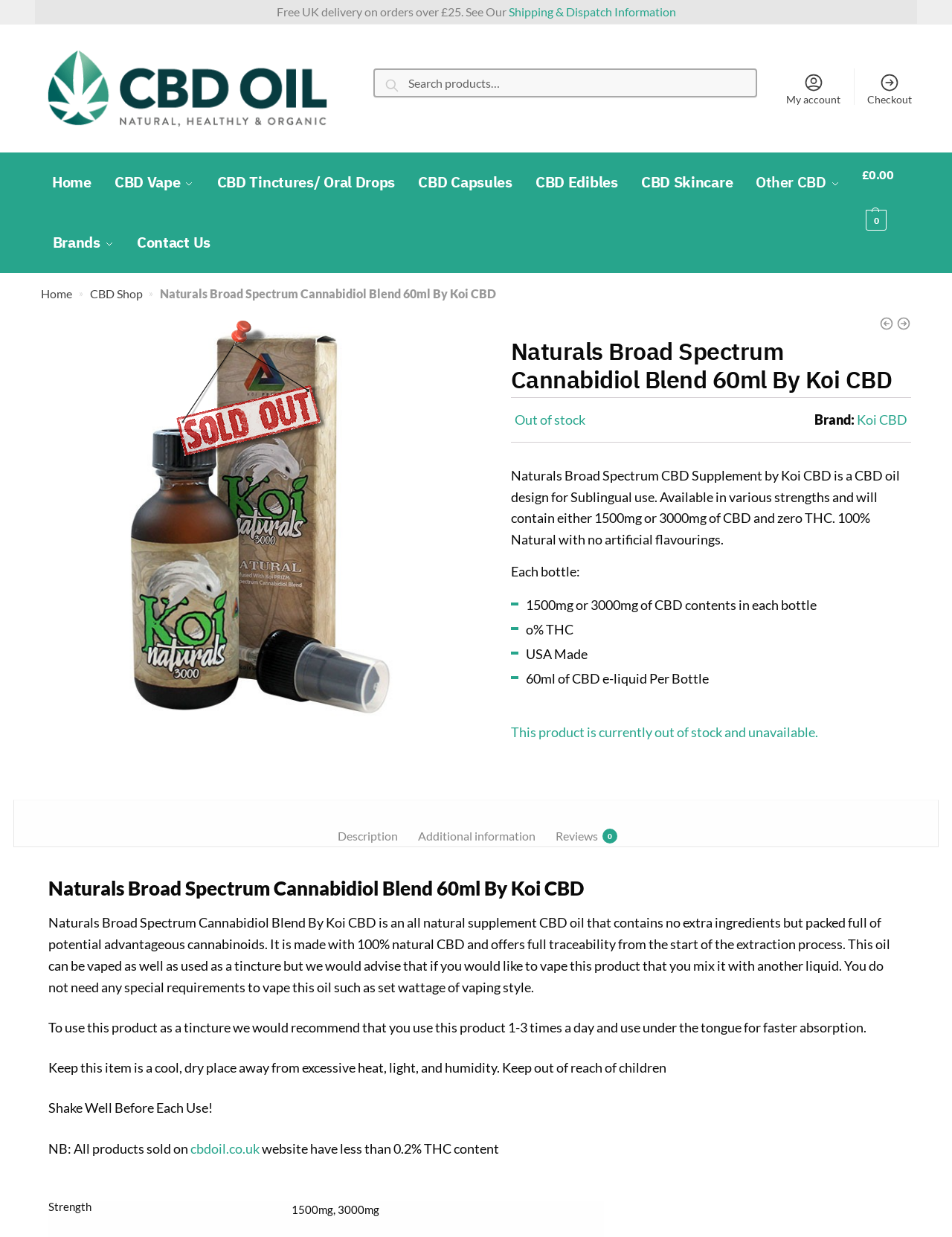Determine the bounding box of the UI component based on this description: "Home". The bounding box coordinates should be four float values between 0 and 1, i.e., [left, top, right, bottom].

[0.043, 0.171, 0.076, 0.182]